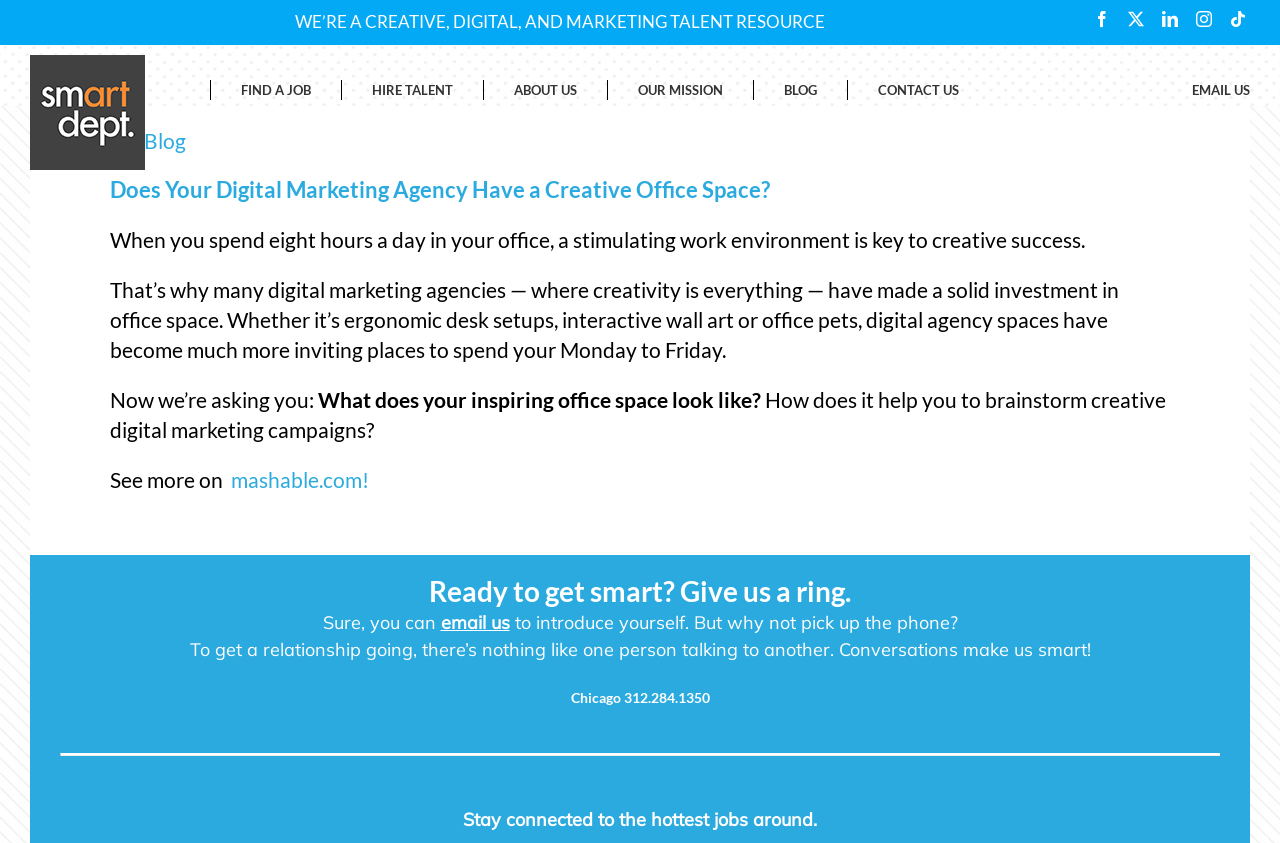What is the main topic of the article?
Refer to the screenshot and deliver a thorough answer to the question presented.

The main topic of the article is about the importance of creative office space for digital marketing agencies, as indicated by the heading 'Does Your Digital Marketing Agency Have a Creative Office Space?' and the subsequent paragraphs discussing the role of office space in creative success.